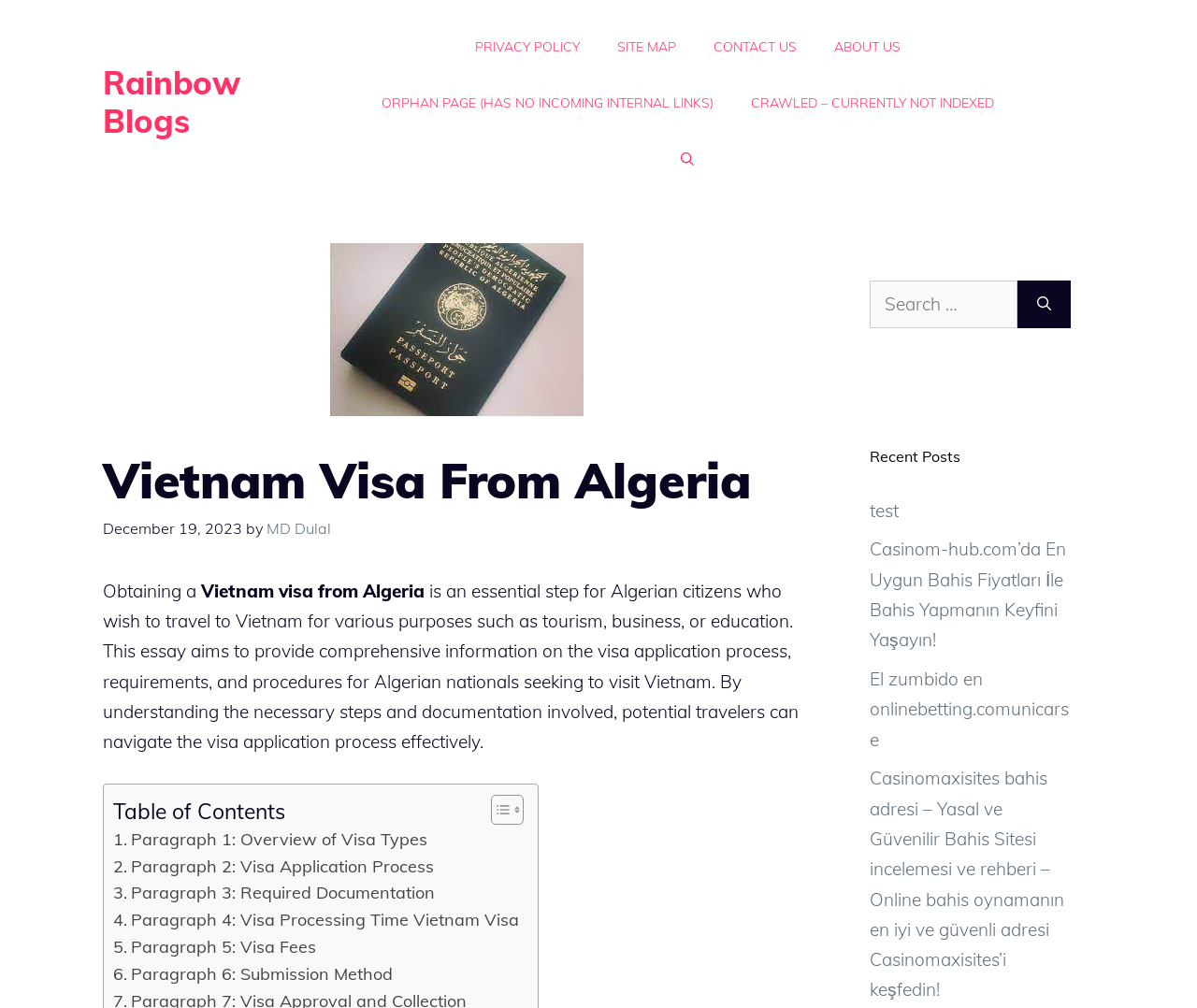Please provide a comprehensive response to the question based on the details in the image: What is the position of the 'CONTACT US' link?

The 'CONTACT US' link is located at the top right of the webpage, within the navigation menu, as indicated by its bounding box coordinates [0.58, 0.019, 0.681, 0.074].